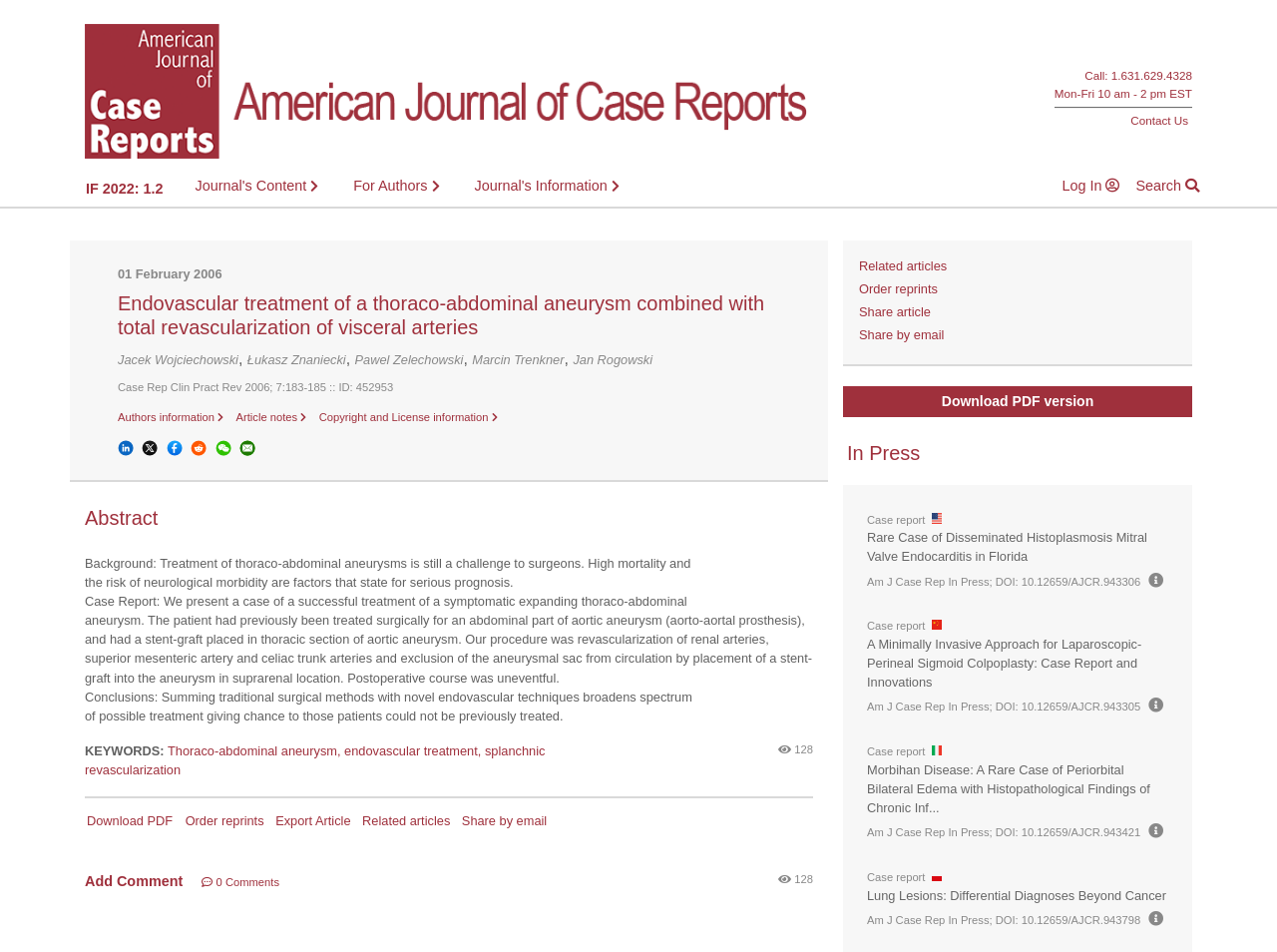Answer the following in one word or a short phrase: 
What is the publication date of the article?

01 February 2006